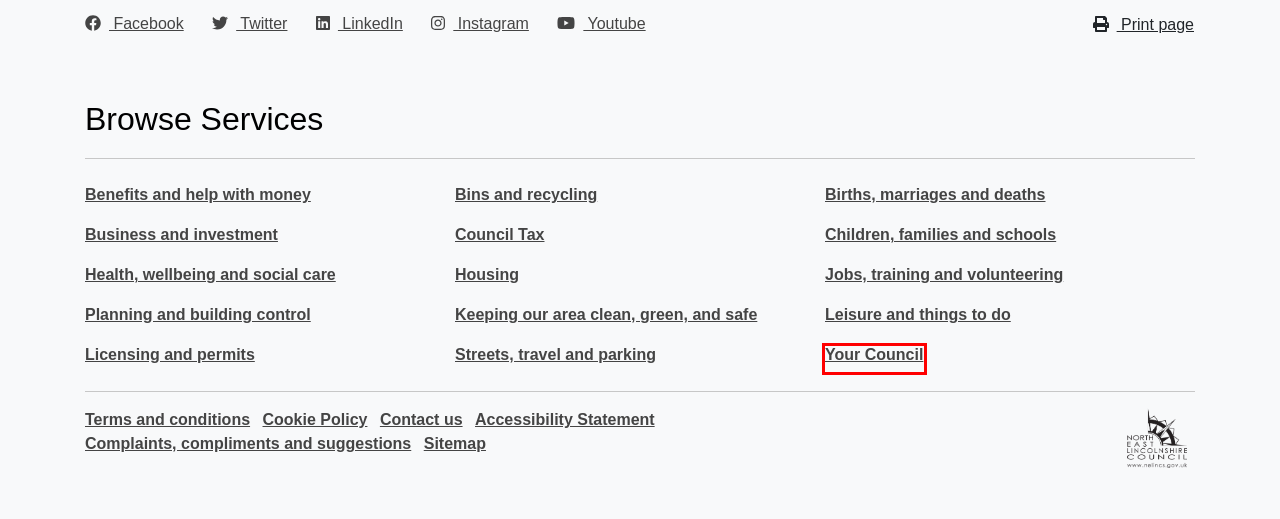Look at the screenshot of the webpage and find the element within the red bounding box. Choose the webpage description that best fits the new webpage that will appear after clicking the element. Here are the candidates:
A. Planning and building control | NELC
B. Contact us | NELC
C. Jobs, training and volunteering | NELC
D. Streets, travel and parking | NELC
E. Your Council | NELC
F. Bins and recycling | NELC
G. Accessibility Statement | NELC
H. Leisure and things to do | NELC

E